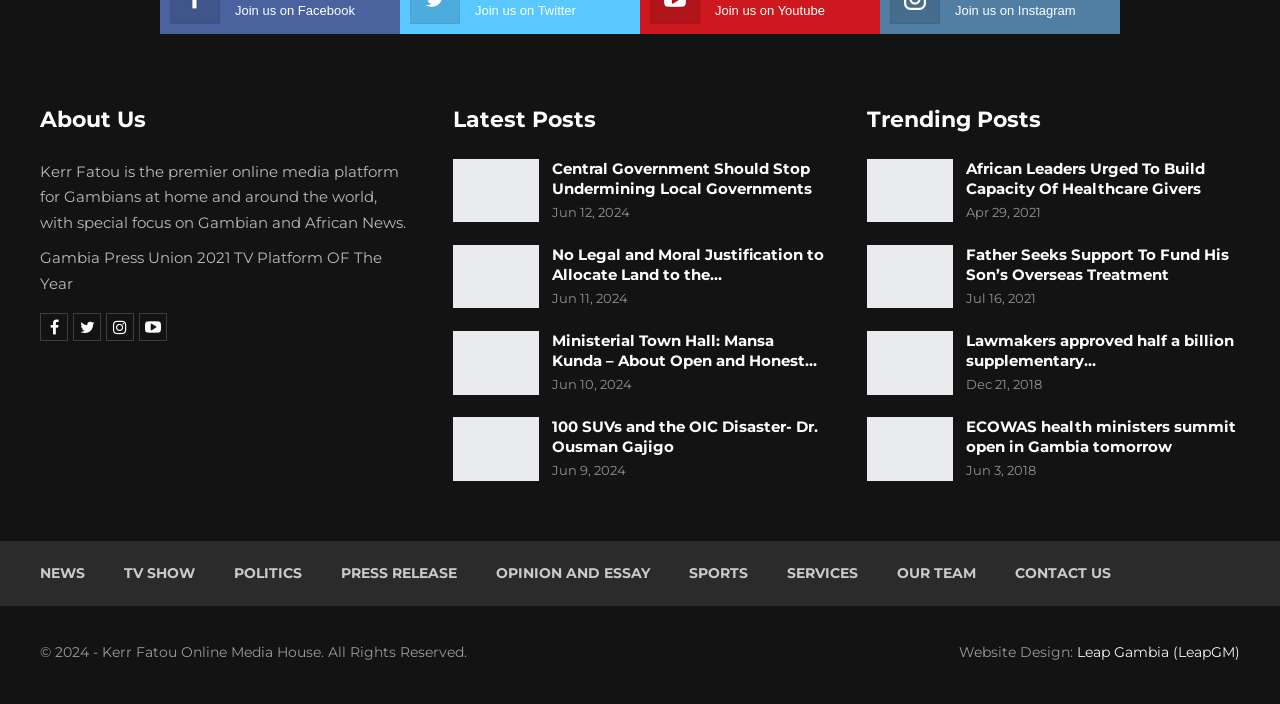What is the latest post in the 'Latest Posts' section?
From the screenshot, provide a brief answer in one word or phrase.

Central Government Should Stop Undermining Local Governments